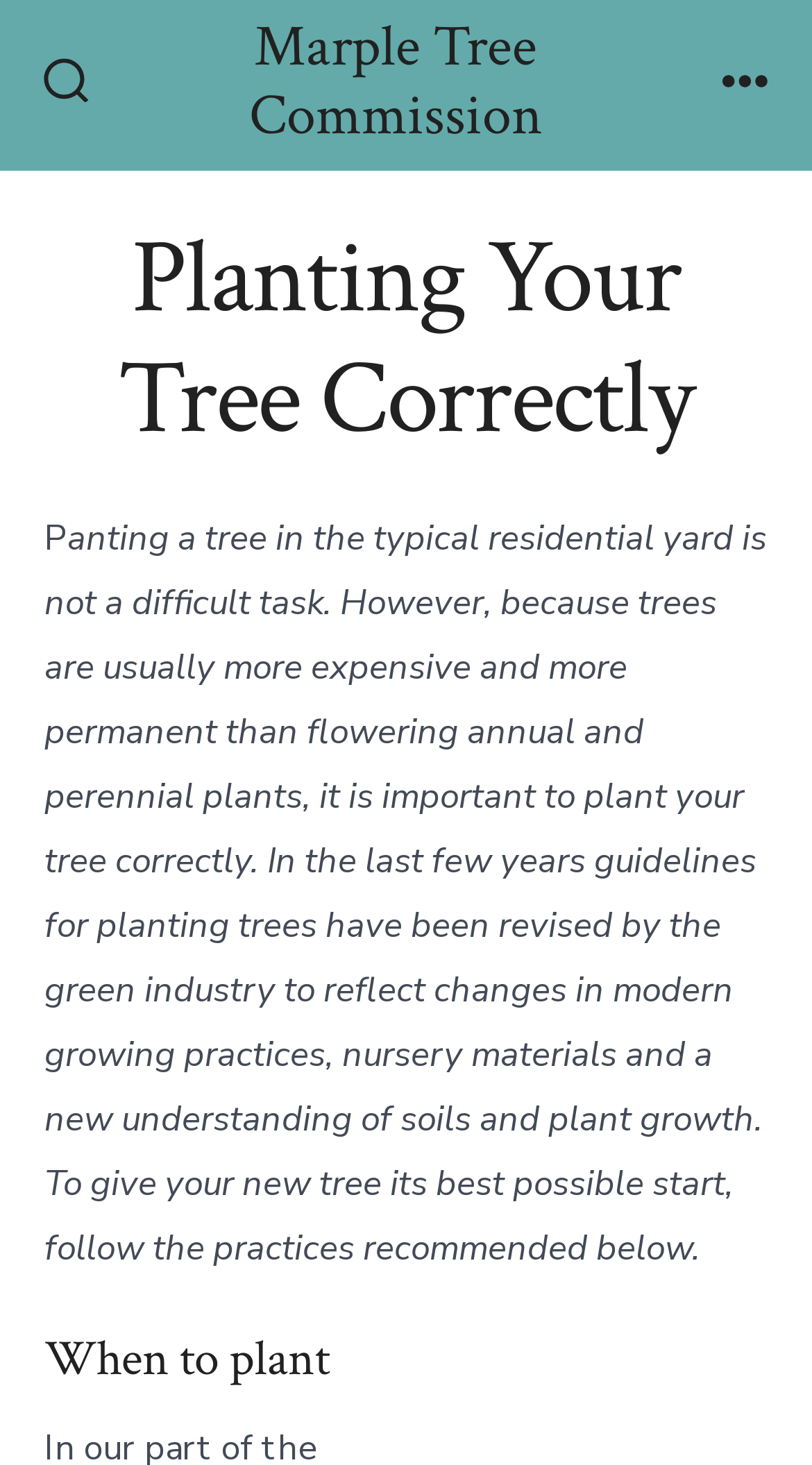Please find the bounding box for the following UI element description. Provide the coordinates in (top-left x, top-left y, bottom-right x, bottom-right y) format, with values between 0 and 1: Search Toggle

[0.024, 0.022, 0.141, 0.094]